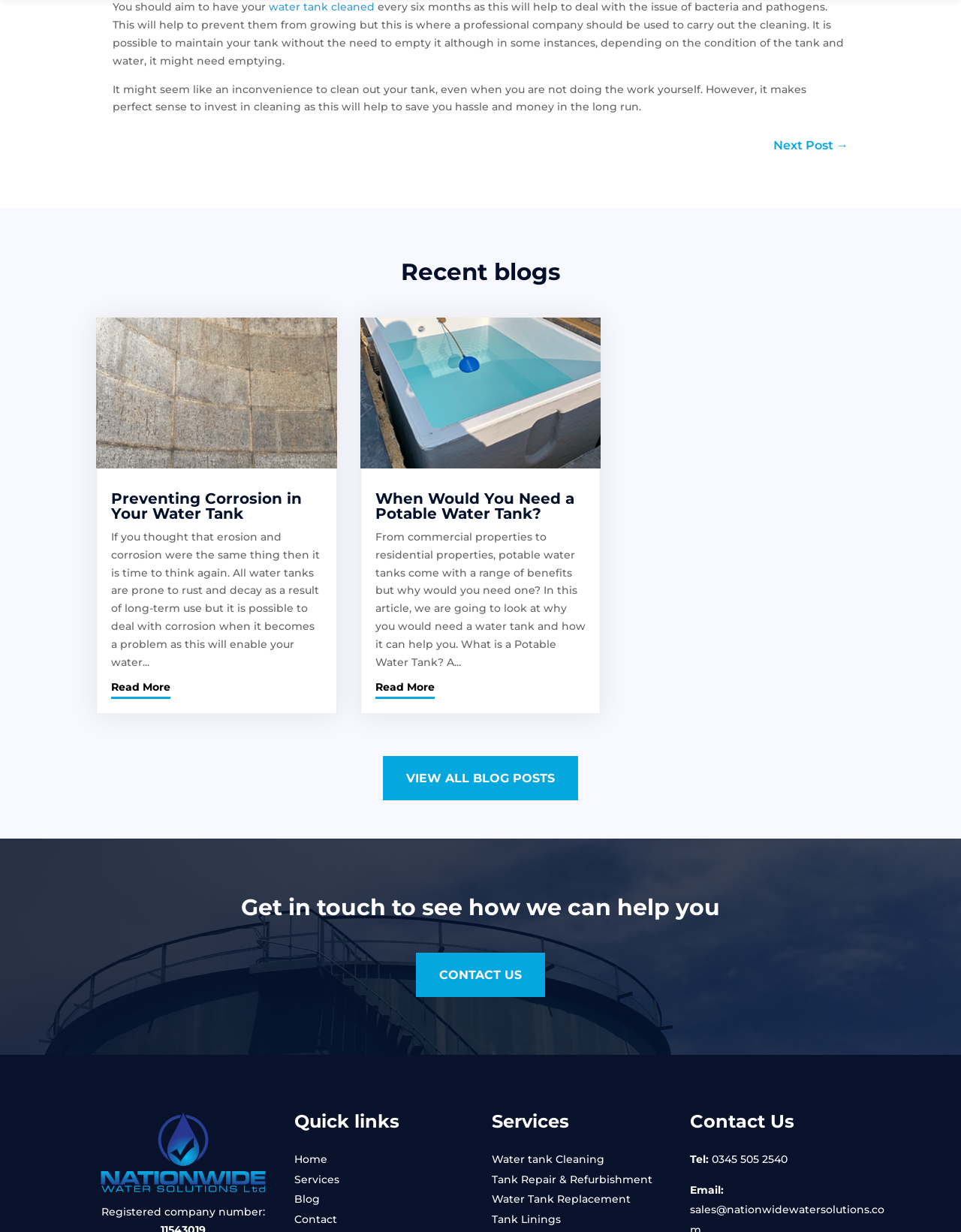What is the topic of the first article on the webpage?
Analyze the screenshot and provide a detailed answer to the question.

The first article on the webpage is titled 'Preventing Corrosion in Your Water Tank' and discusses the importance of dealing with corrosion in water tanks. The article is accompanied by an image and a 'Read More' link.